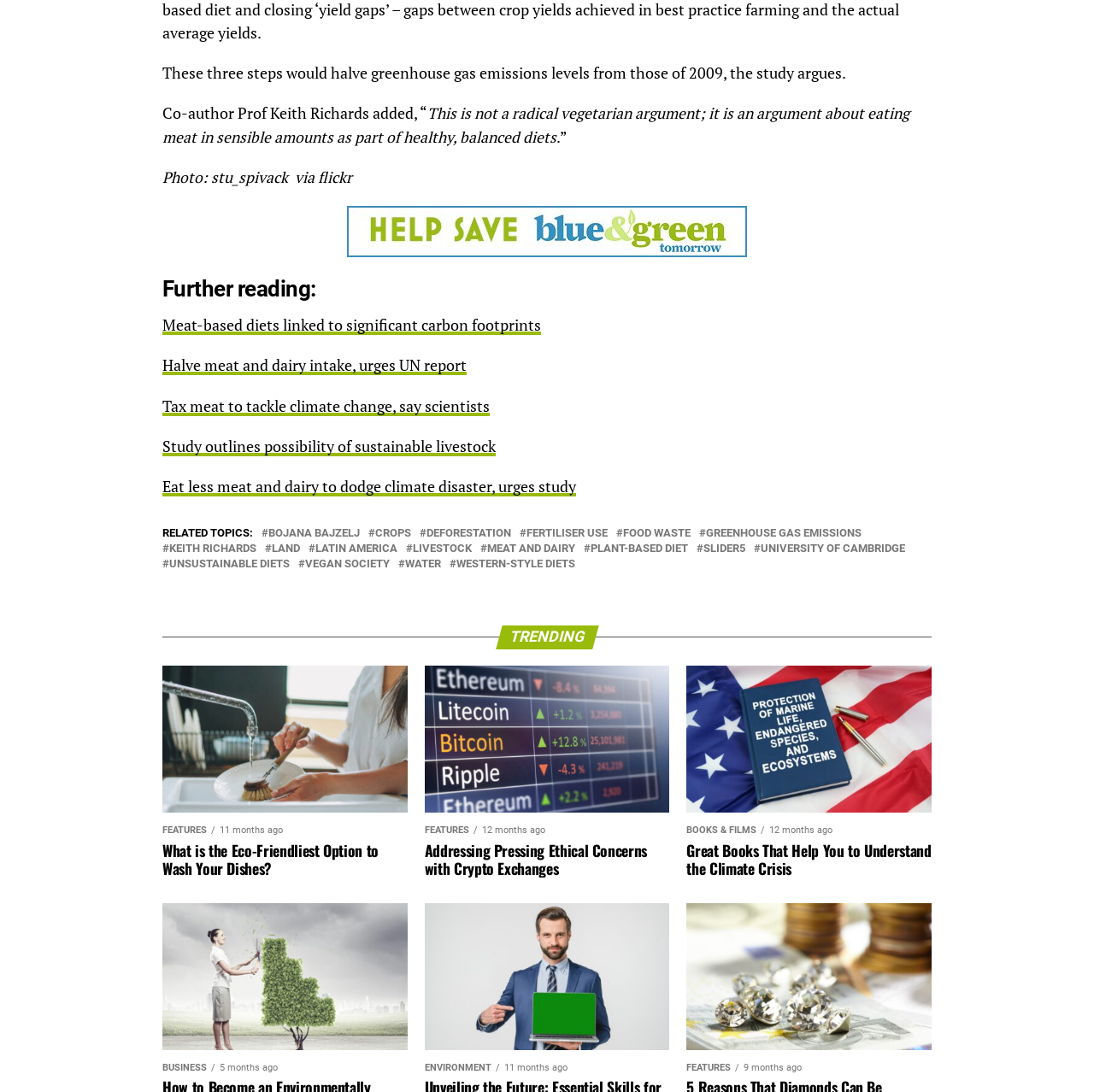Using a single word or phrase, answer the following question: 
What is the suggested reduction in meat and dairy intake to tackle climate change?

Halve